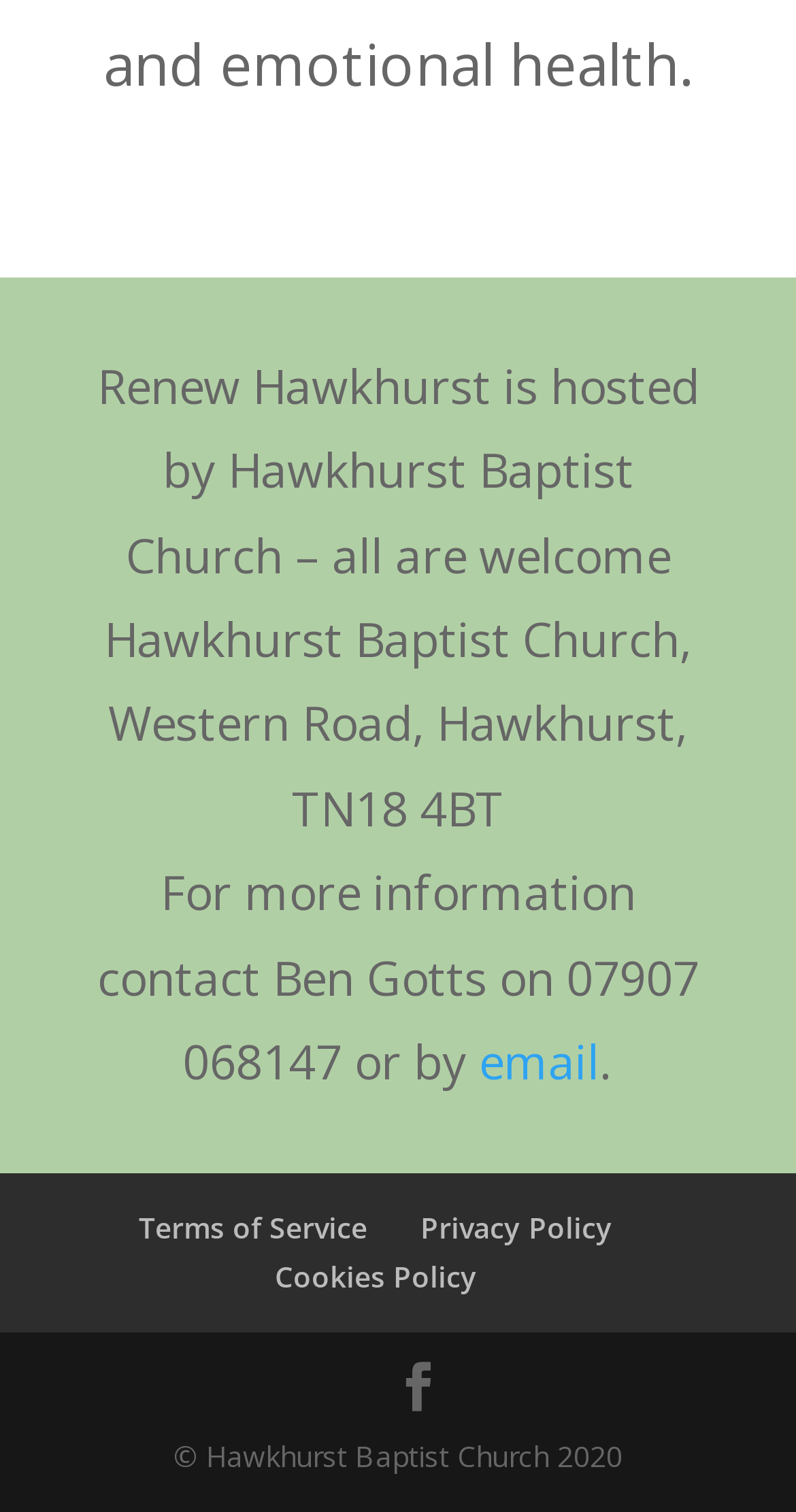Observe the image and answer the following question in detail: What is the address of Hawkhurst Baptist Church?

The address of Hawkhurst Baptist Church can be found in the StaticText element with the text 'Renew Hawkhurst is hosted by Hawkhurst Baptist Church – all are welcome Hawkhurst Baptist Church, Western Road, Hawkhurst, TN18 4BT'. This element is a child of the Root Element and has a bounding box with coordinates [0.122, 0.233, 0.878, 0.556].